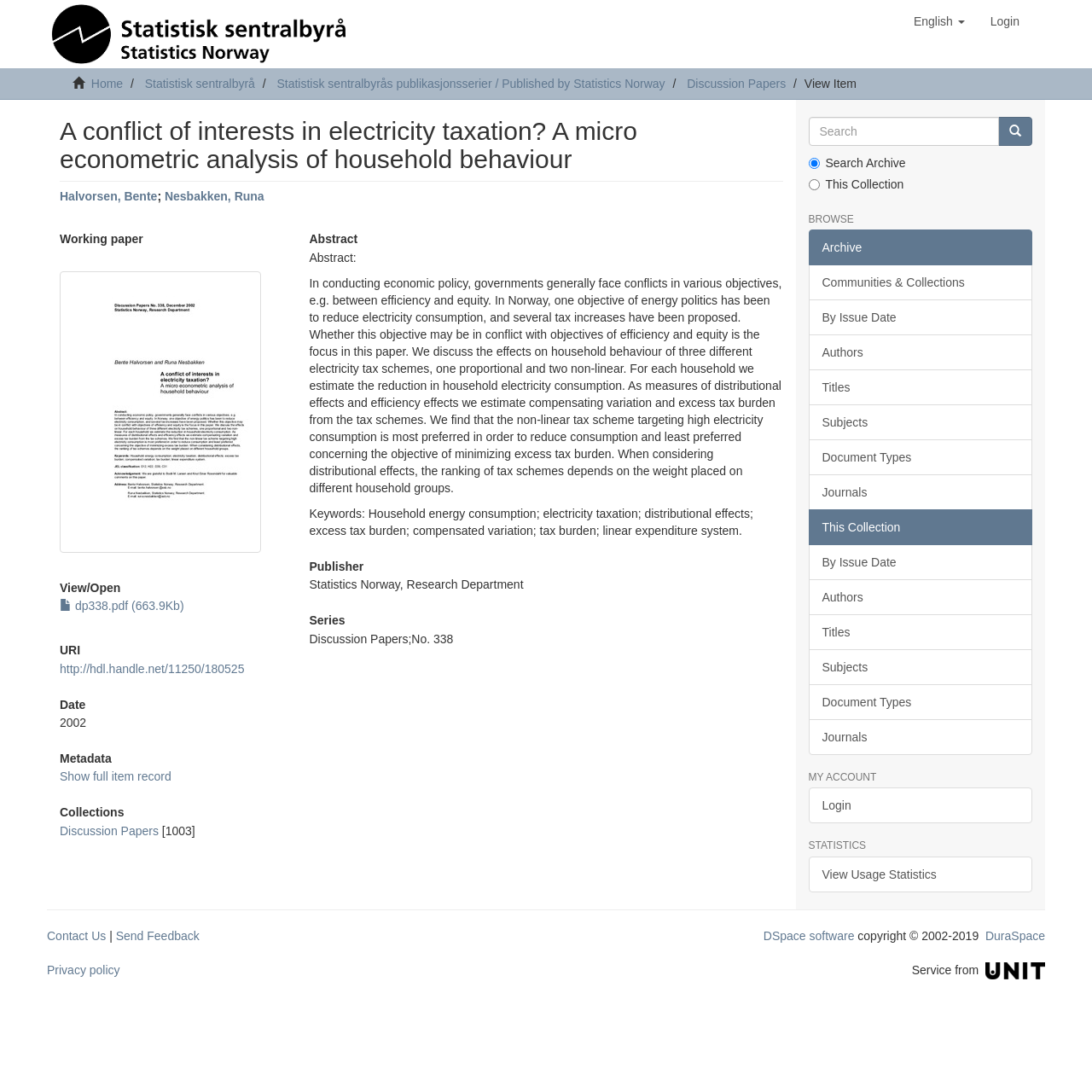Can you specify the bounding box coordinates for the region that should be clicked to fulfill this instruction: "Login to the system".

[0.895, 0.0, 0.945, 0.039]